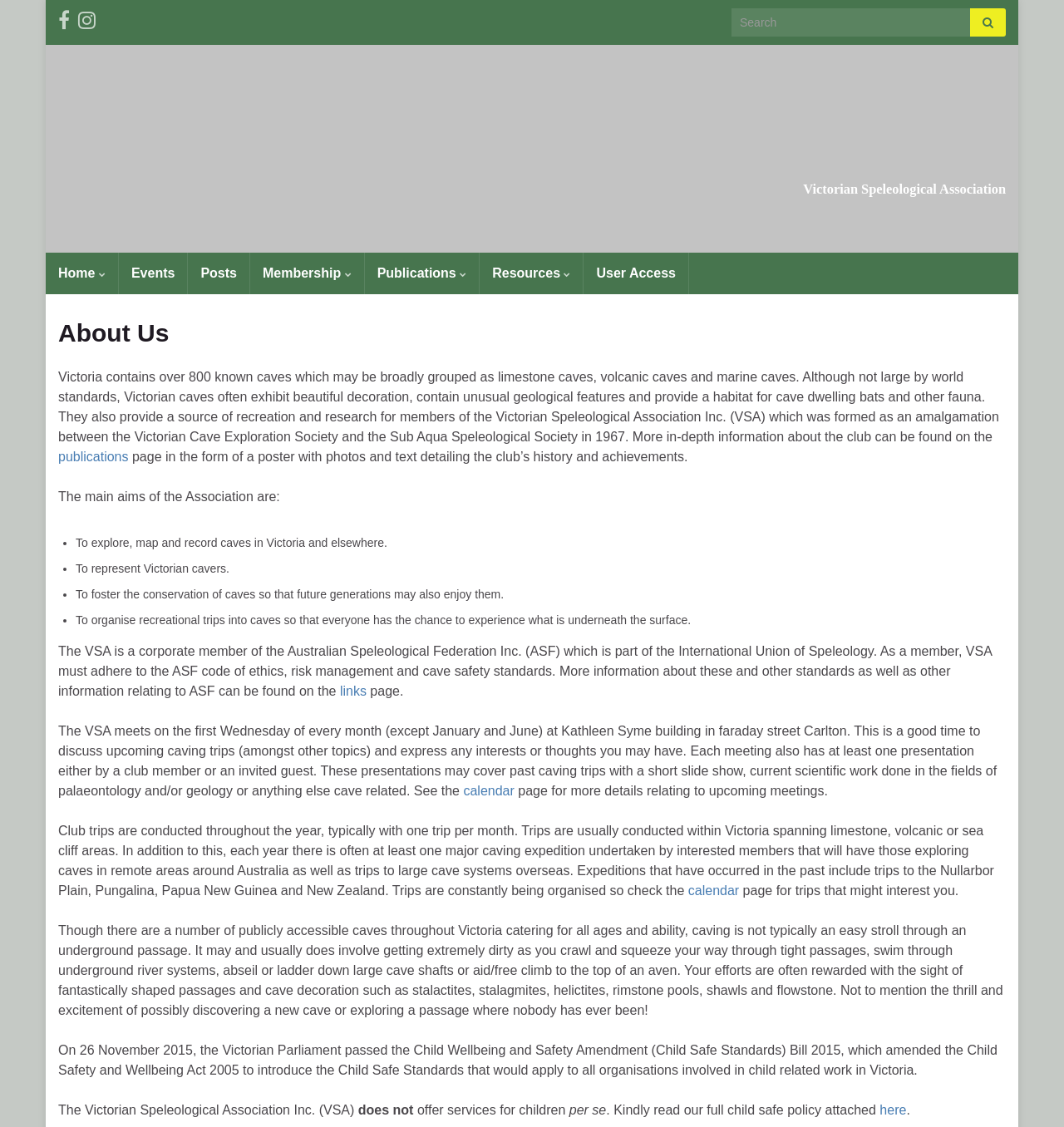Determine the bounding box coordinates of the section to be clicked to follow the instruction: "Learn more about the club's history". The coordinates should be given as four float numbers between 0 and 1, formatted as [left, top, right, bottom].

[0.6, 0.15, 0.945, 0.177]